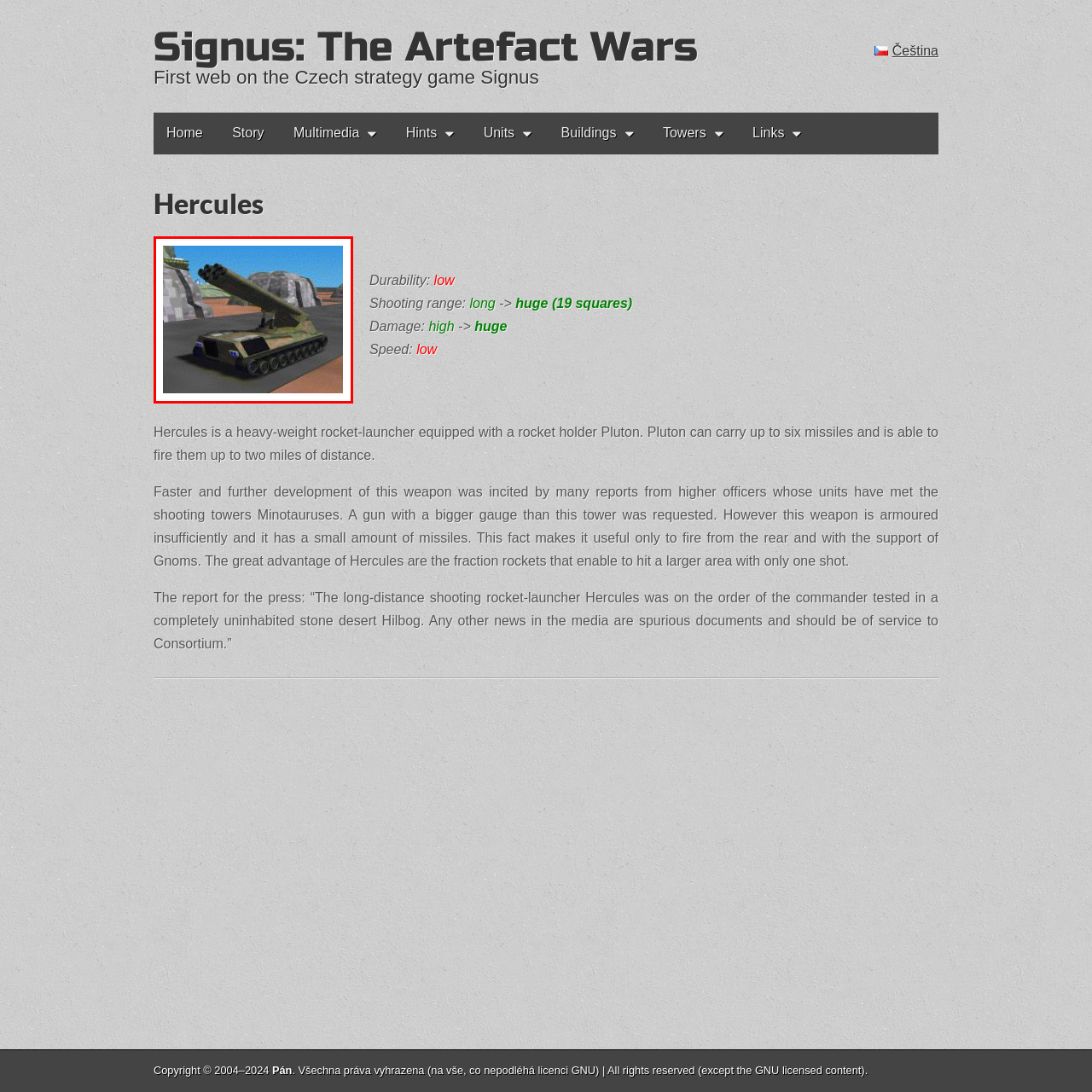View the image within the red box and answer the following question with a concise word or phrase:
How many missiles can Pluton carry?

six